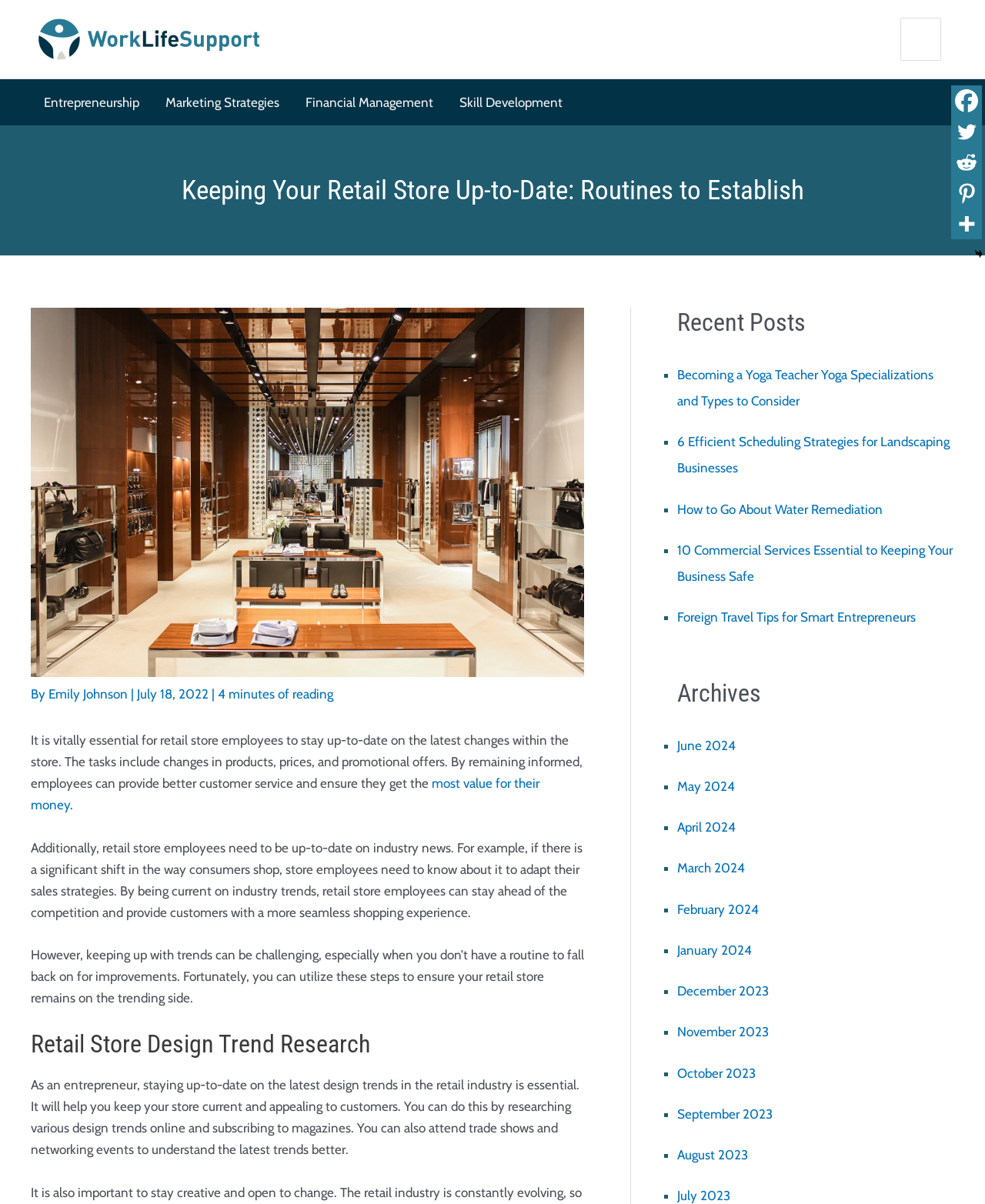Generate a thorough description of the webpage.

This webpage is about keeping a retail store up-to-date and features an article titled "Routines to Keep Your Retail Store Up-to-Date". At the top left corner, there is a logo of "Work Life Support" with a link to the website. Next to it, there are four links to different categories: "Entrepreneurship", "Marketing Strategies", "Financial Management", and "Skill Development". 

Below the categories, there is a large image spanning the entire width of the page. Underneath the image, the article title "Keeping Your Retail Store Up-to-Date: Routines to Establish" is displayed in a large font. The article is written by Emily Johnson and was published on July 18, 2022. It takes approximately 4 minutes to read.

The article discusses the importance of retail store employees staying up-to-date on the latest changes within the store and industry news. It also provides steps to ensure the retail store remains current and appealing to customers. 

On the right side of the page, there is a search bar with a "Search" button. Below the search bar, there are links to social media platforms such as Facebook, Twitter, Reddit, Pinterest, and more.

At the bottom of the page, there are two sections: "Recent Posts" and "Archives". The "Recent Posts" section lists six recent articles with links to each article, including "Becoming a Yoga Teacher Yoga Specializations and Types to Consider" and "10 Commercial Services Essential to Keeping Your Business Safe". The "Archives" section lists links to articles from different months, from June 2024 to July 2023.